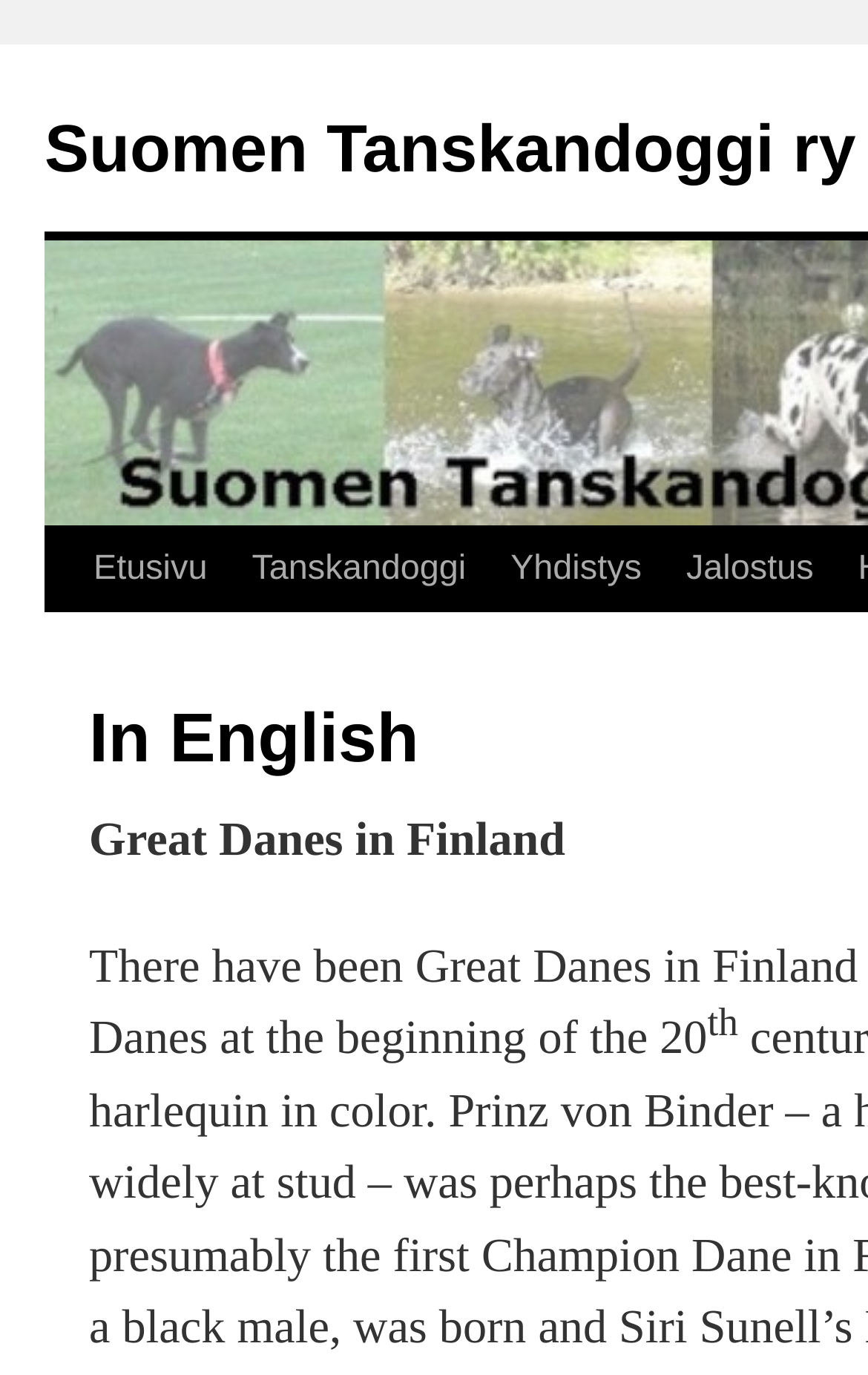What is the first link on the webpage?
From the screenshot, supply a one-word or short-phrase answer.

Suomen Tanskandoggi ry